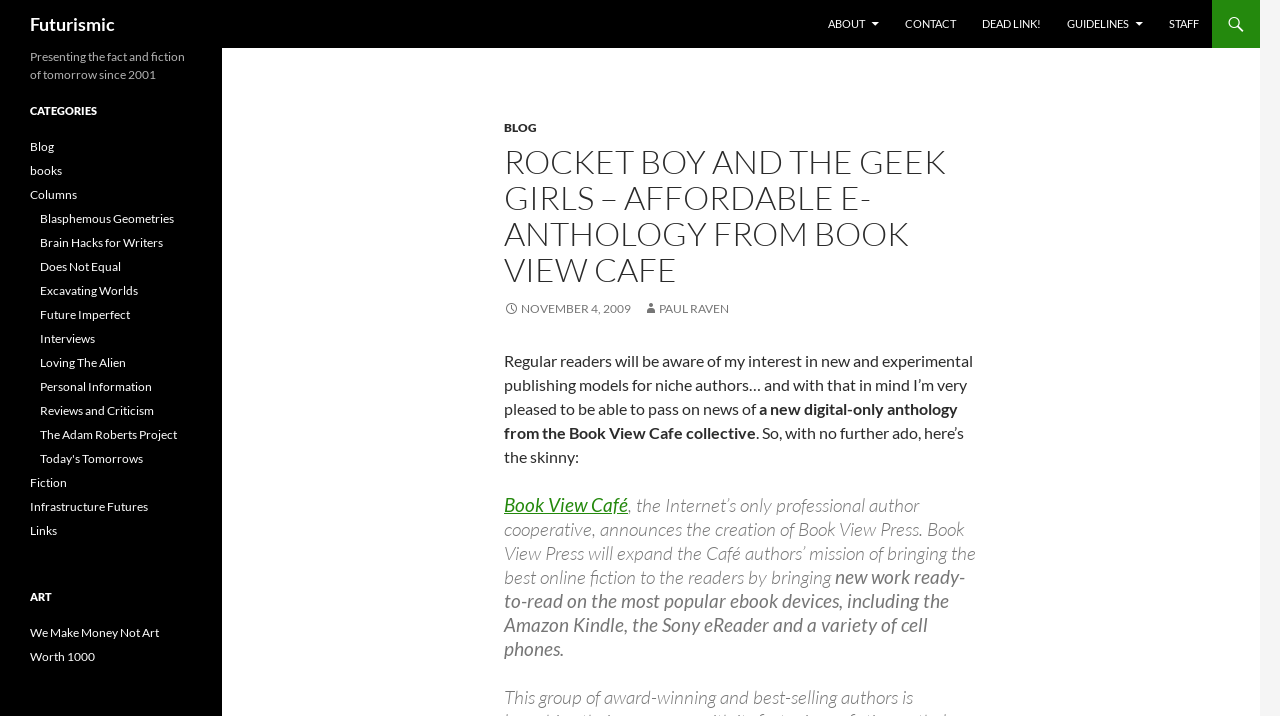Pinpoint the bounding box coordinates of the area that must be clicked to complete this instruction: "Read the ROCKET BOY AND THE GEEK GIRLS article".

[0.394, 0.201, 0.764, 0.402]